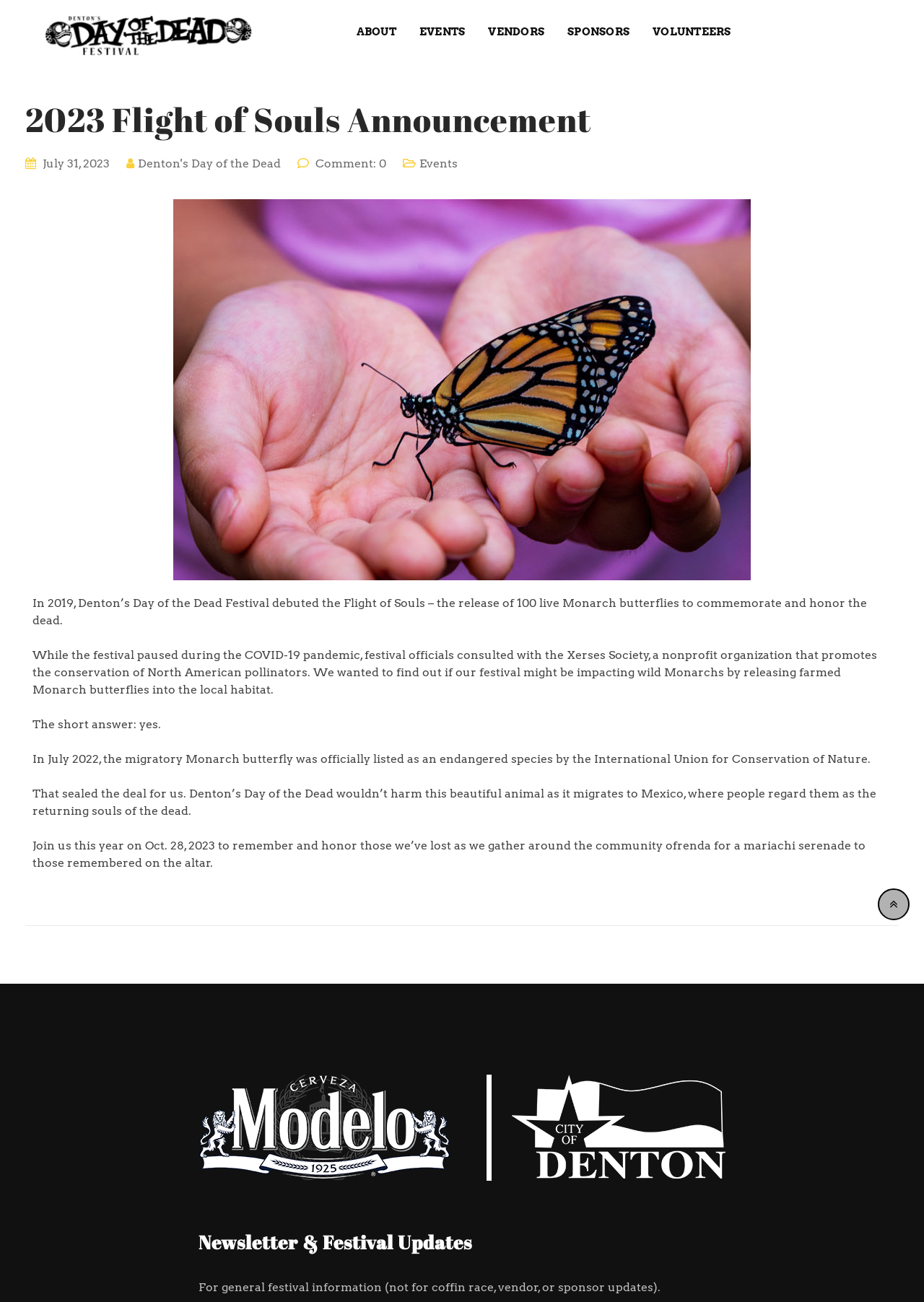Find the bounding box of the UI element described as follows: "Vendors".

[0.518, 0.0, 0.6, 0.049]